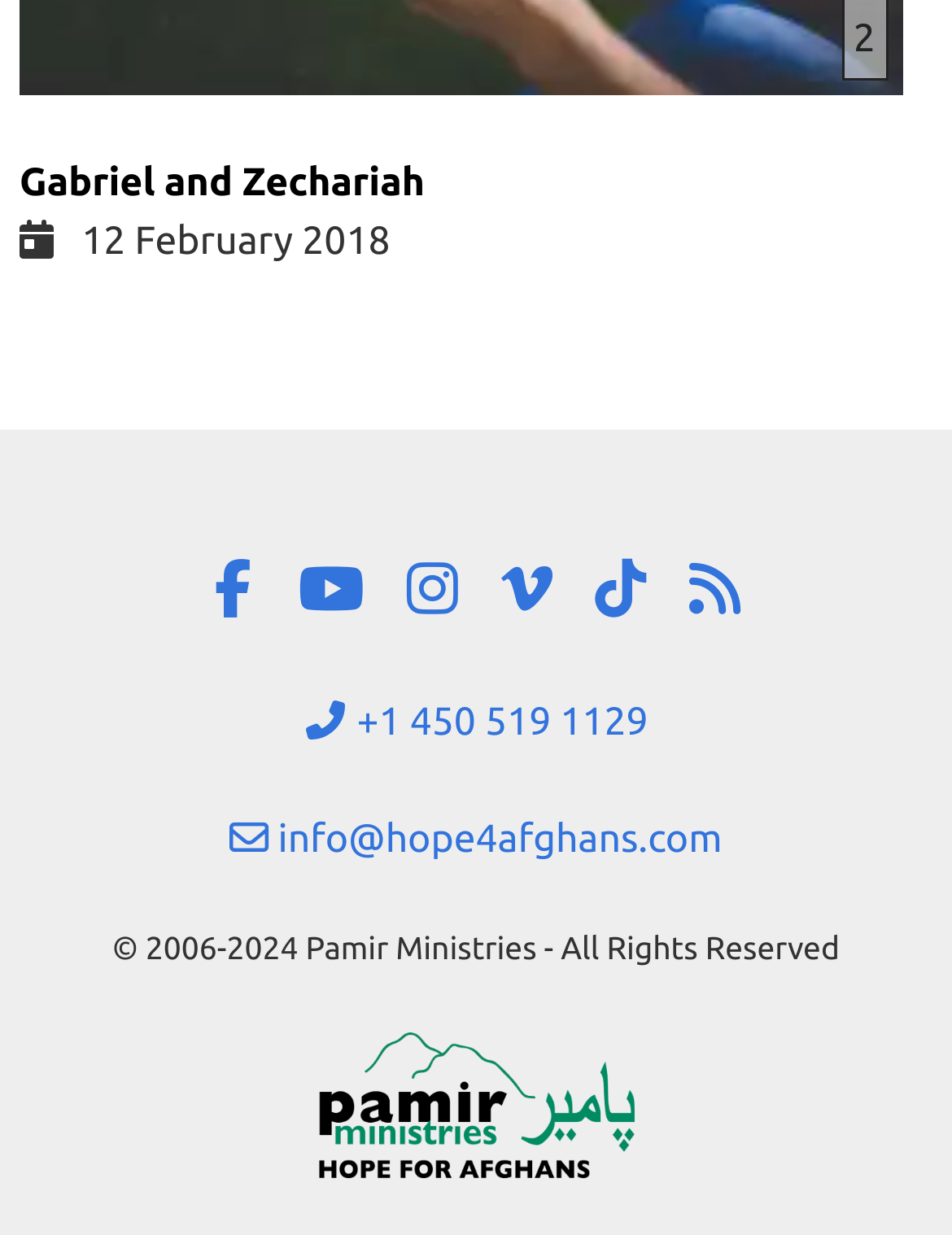What is the copyright year range mentioned on the webpage?
From the details in the image, answer the question comprehensively.

I found the copyright year range '2006-2024' mentioned on the webpage, which is located at the bottom section of the page, below the email address and organization name.